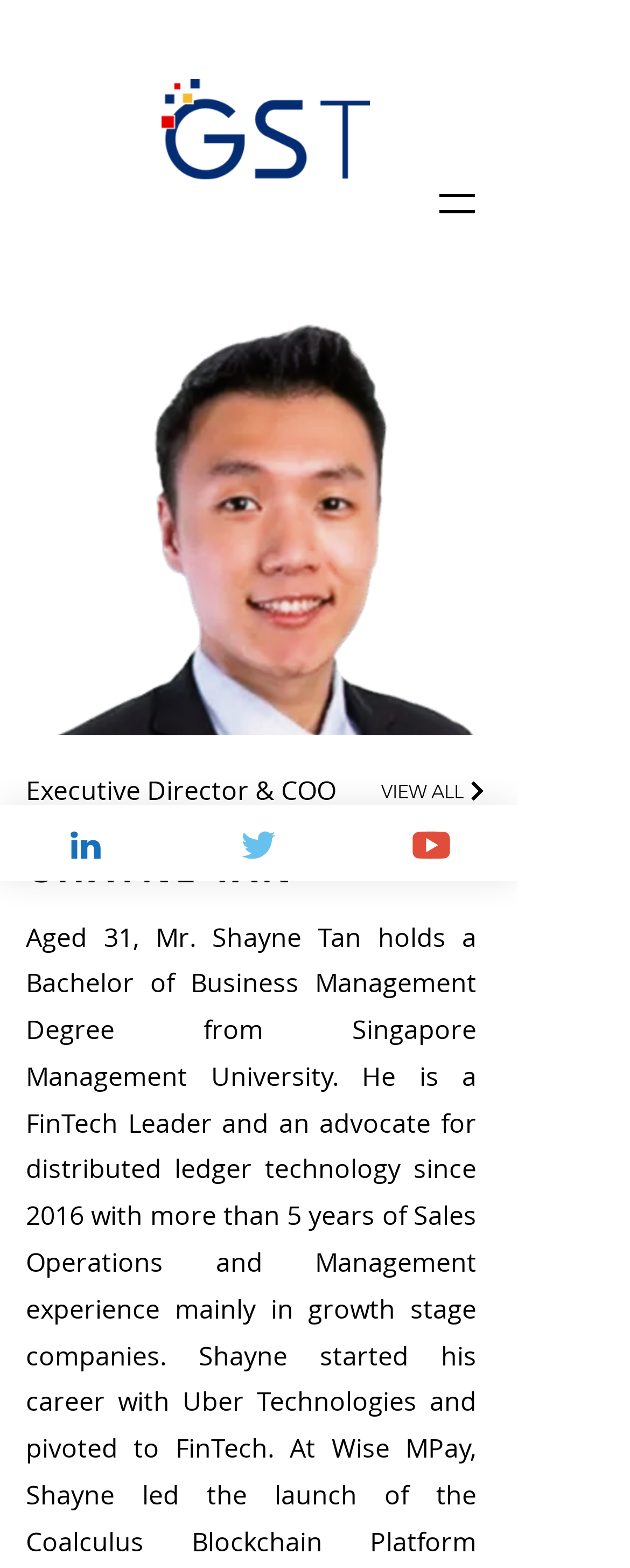Predict the bounding box of the UI element that fits this description: "aria-label="Open navigation menu"".

[0.674, 0.109, 0.777, 0.15]